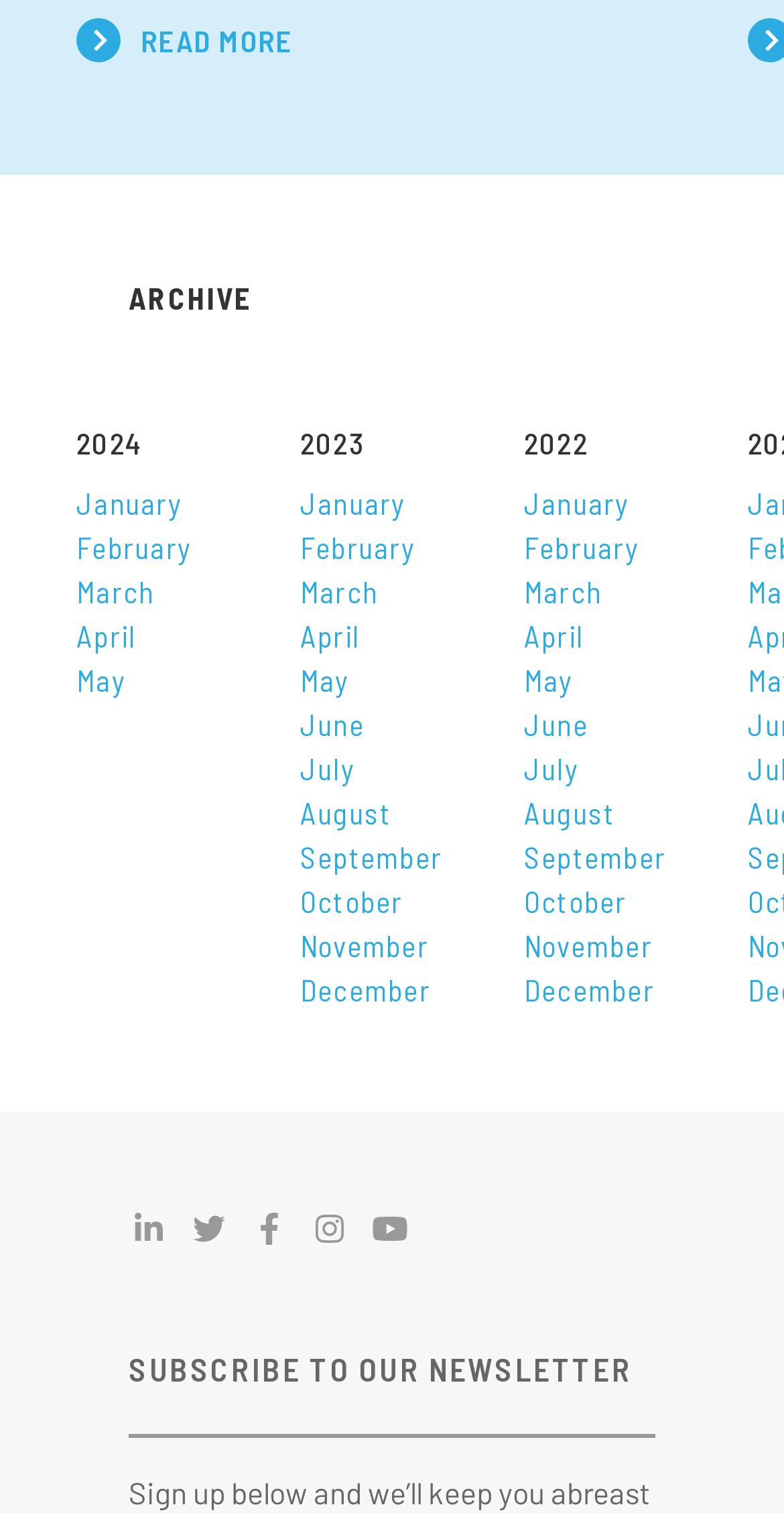Locate the bounding box coordinates of the segment that needs to be clicked to meet this instruction: "Click on READ MORE".

[0.097, 0.012, 0.374, 0.041]